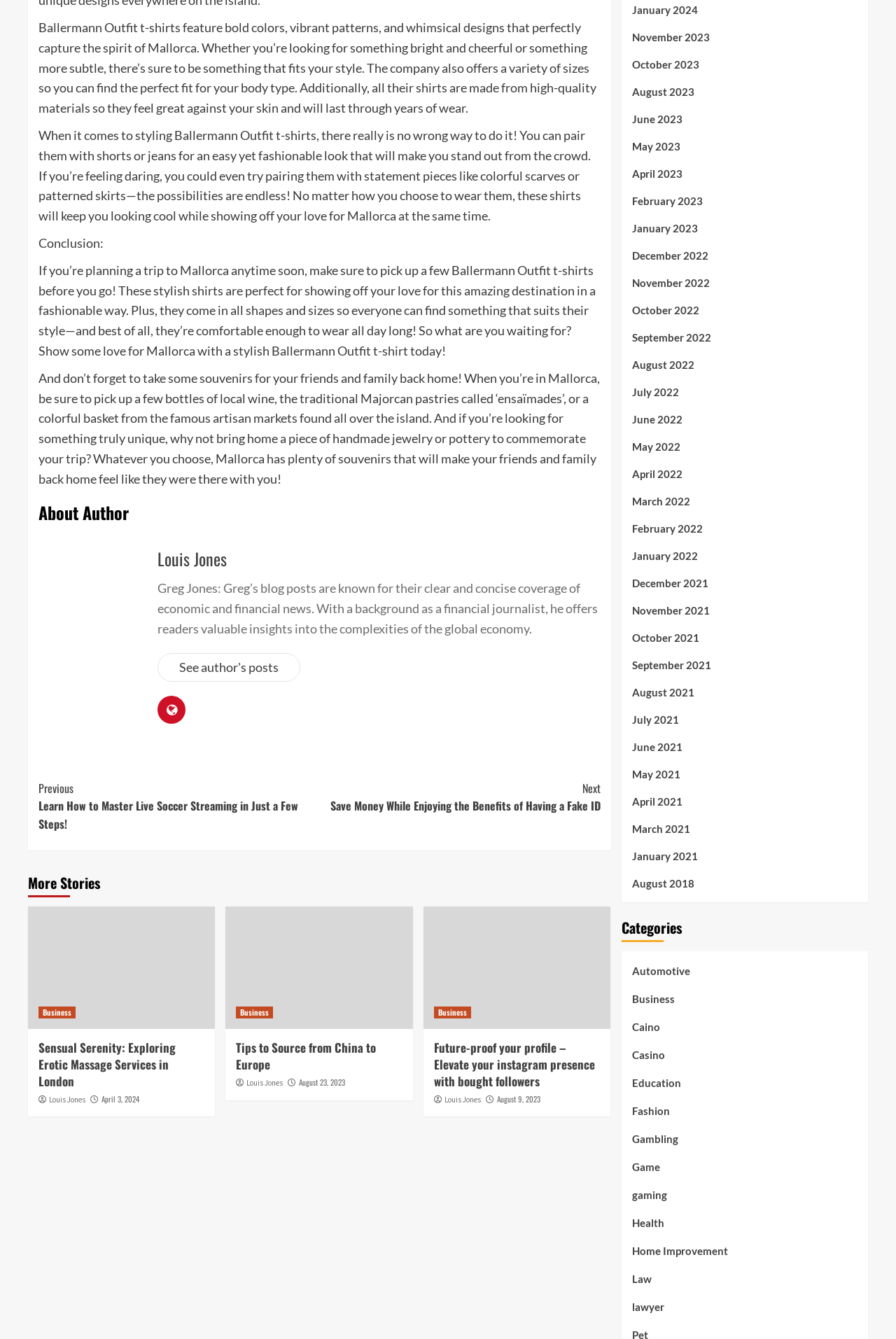Please locate the bounding box coordinates of the element's region that needs to be clicked to follow the instruction: "Click on the 'About Author' heading". The bounding box coordinates should be provided as four float numbers between 0 and 1, i.e., [left, top, right, bottom].

[0.043, 0.376, 0.67, 0.389]